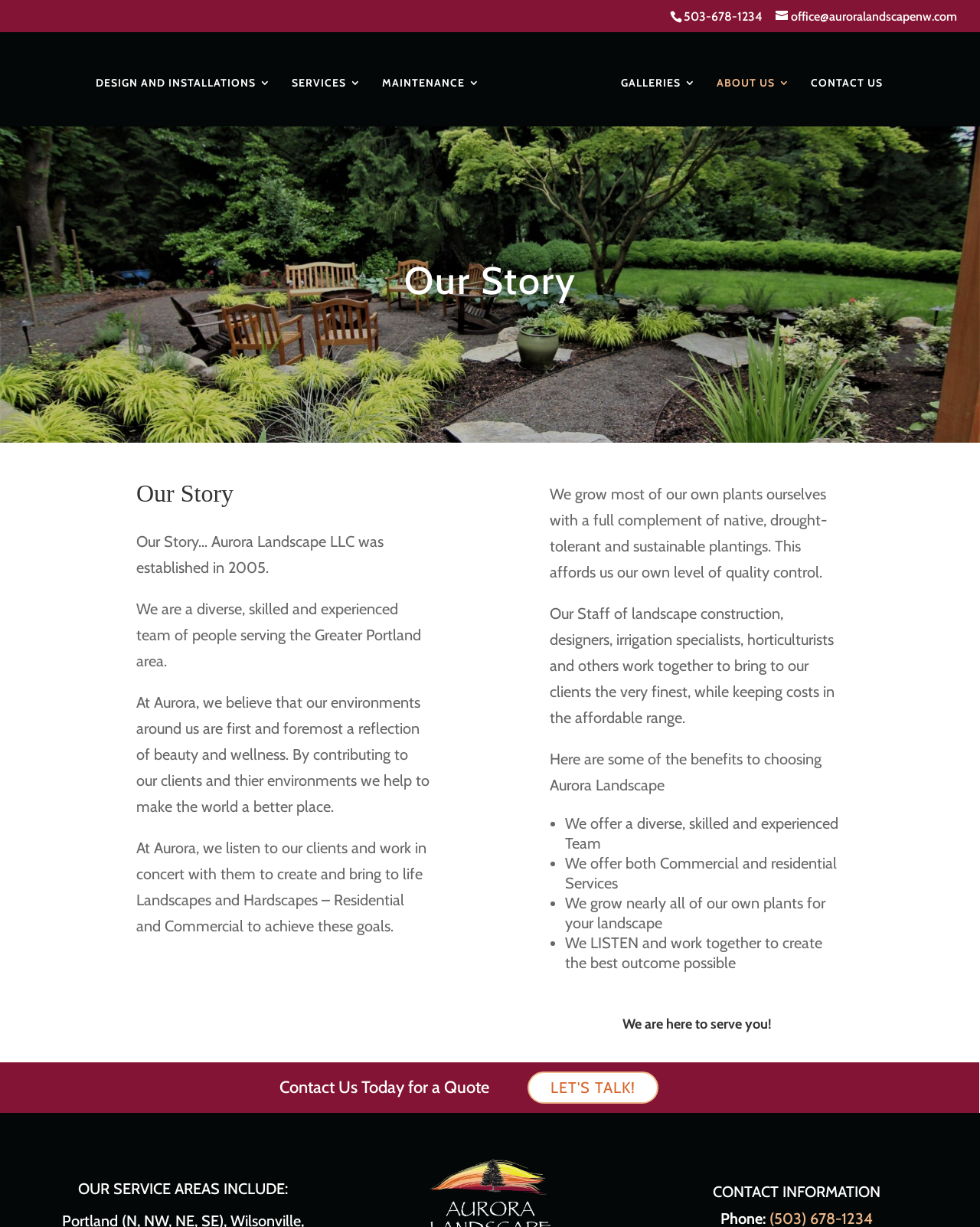What services does Aurora Landscape offer?
Examine the image closely and answer the question with as much detail as possible.

Based on the webpage, Aurora Landscape offers a diverse set of services including landscape construction and design, as mentioned in the 'Our Story' section.